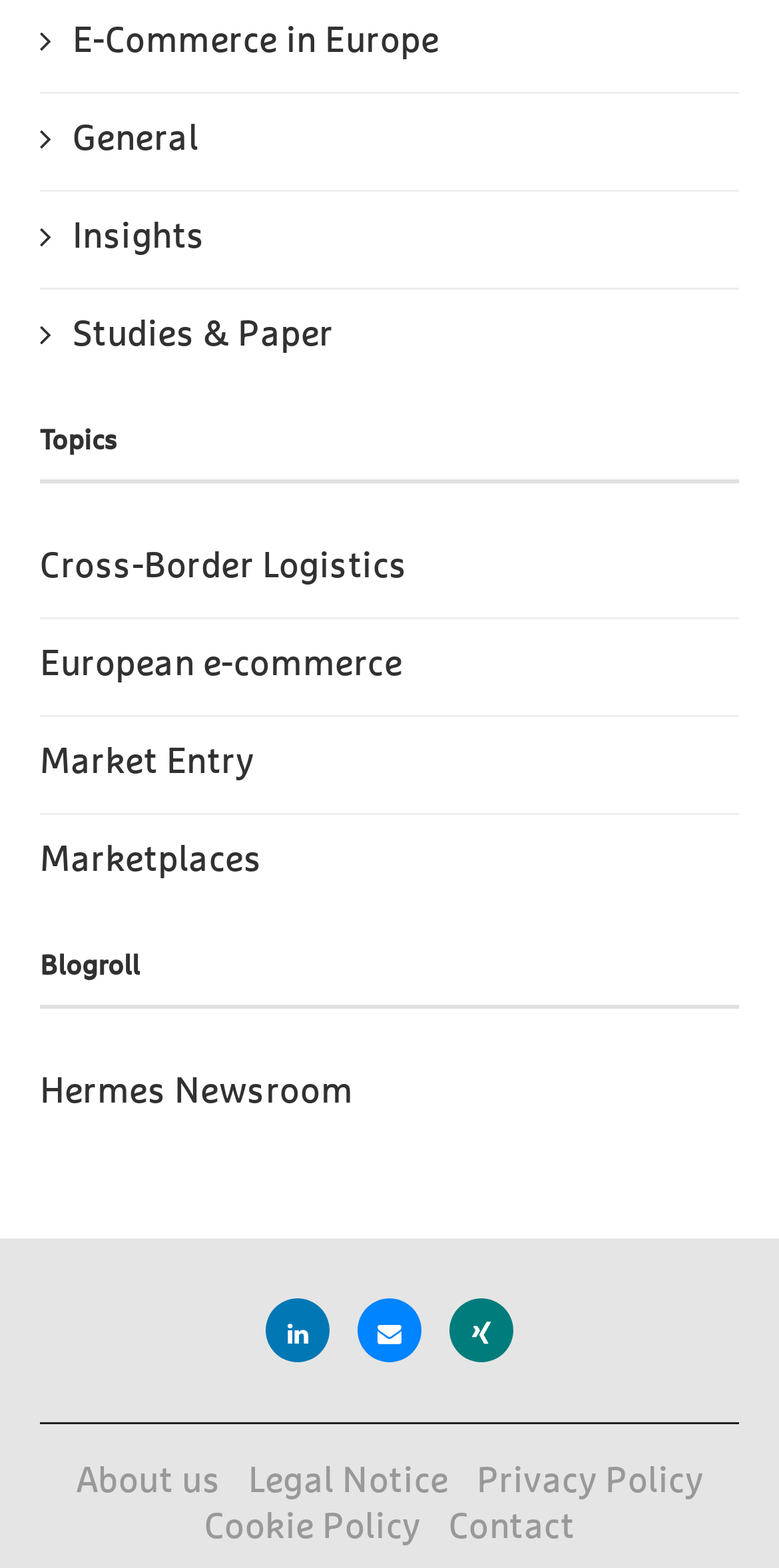What is the last link in the footer section?
Answer with a single word or phrase by referring to the visual content.

Contact